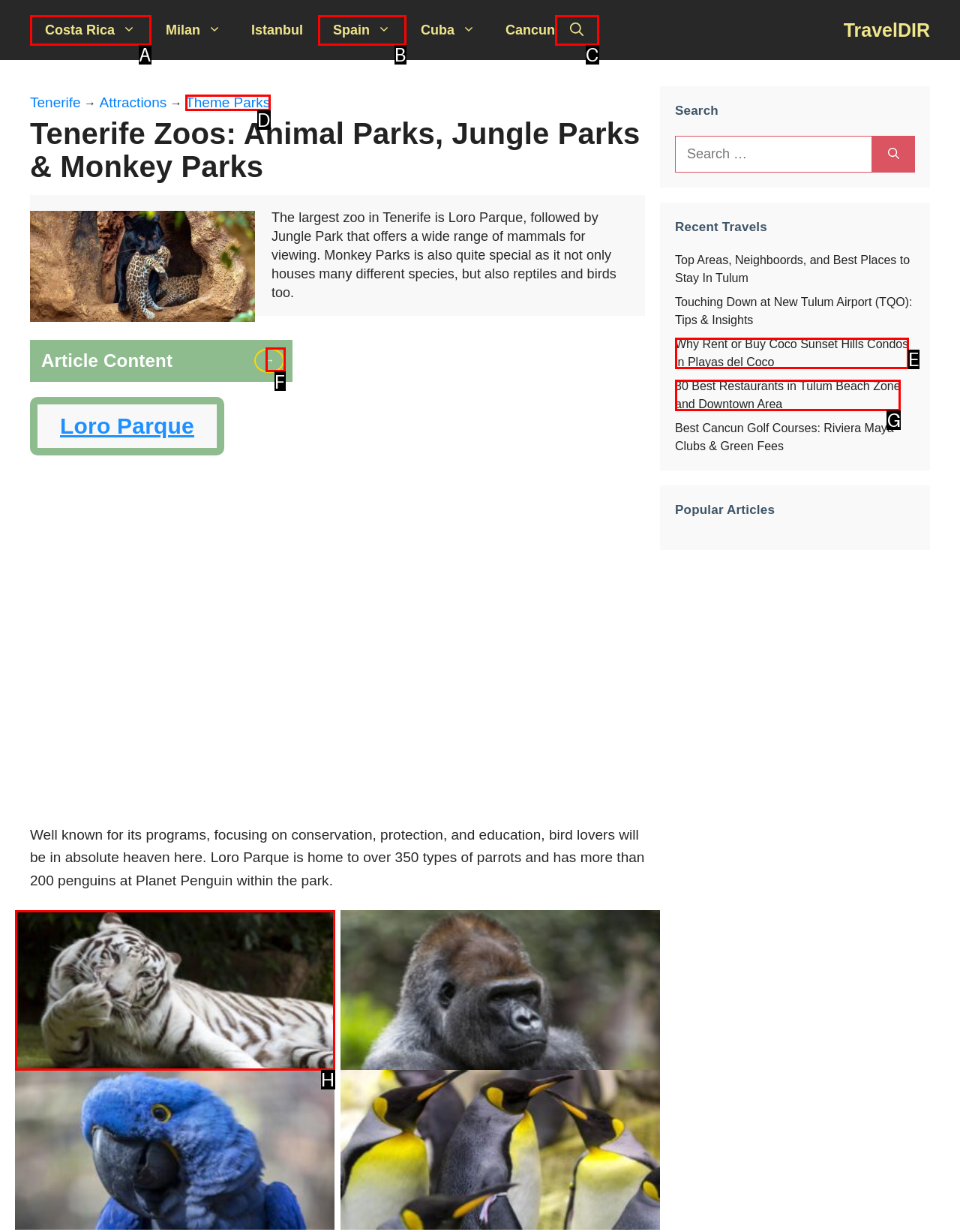Determine which option should be clicked to carry out this task: Click on the button to view Article Content
State the letter of the correct choice from the provided options.

F